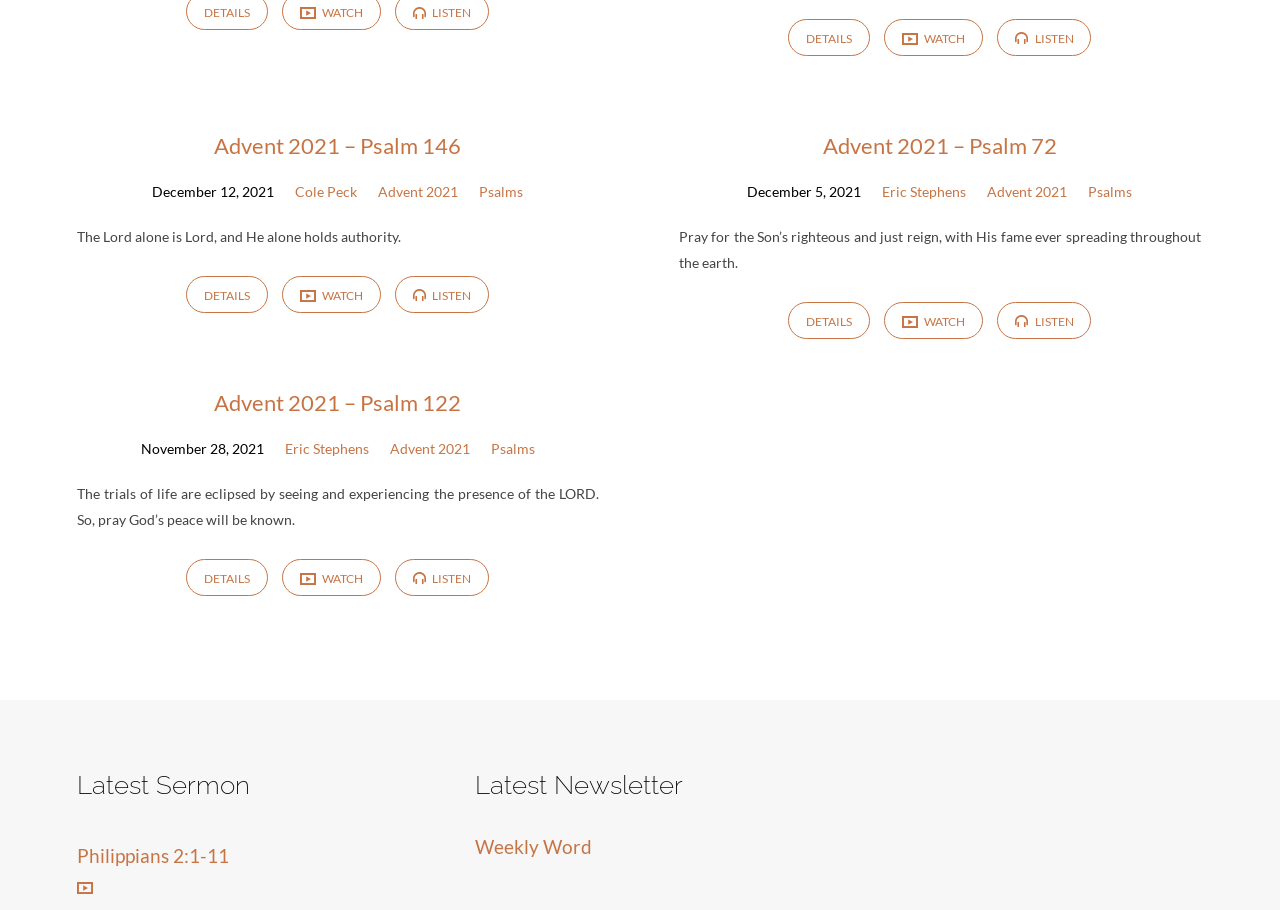Based on the provided description, "Eric Stephens", find the bounding box of the corresponding UI element in the screenshot.

[0.689, 0.201, 0.755, 0.219]